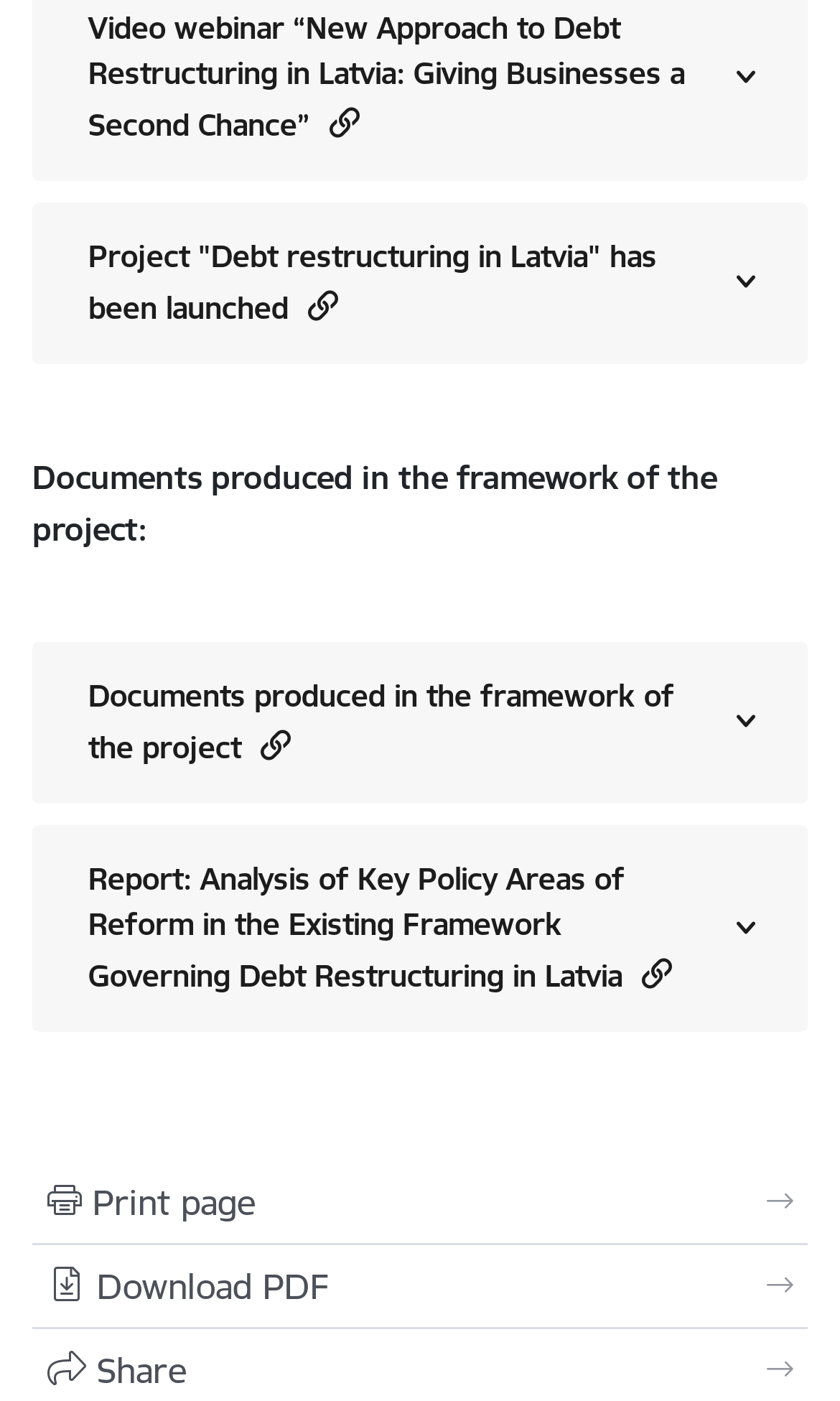What is the title of the first document mentioned on the webpage?
Please interpret the details in the image and answer the question thoroughly.

The title of the first document is mentioned in the button element with the text 'Show content of Report: Analysis of Key Policy Areas of Reform in the Existing Framework Governing Debt Restructuring in Latvia'.